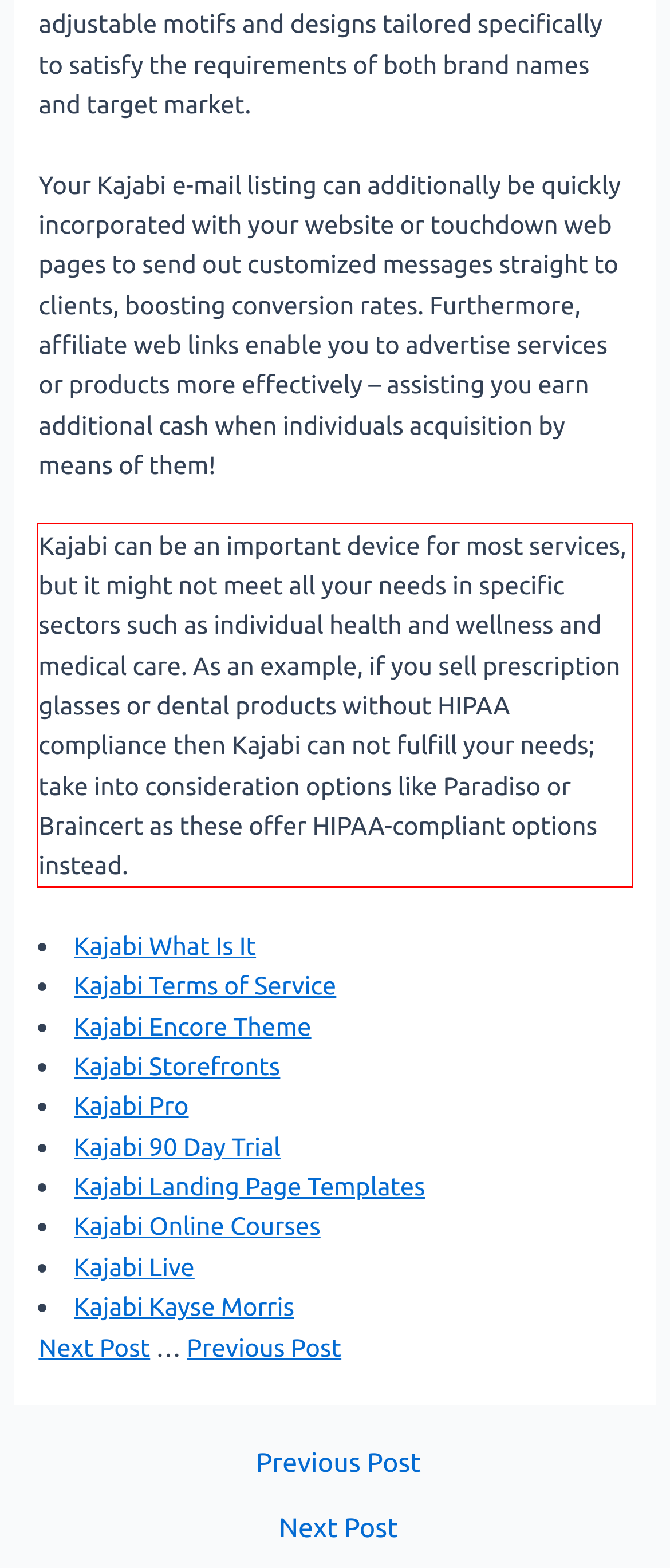Given a webpage screenshot, locate the red bounding box and extract the text content found inside it.

Kajabi can be an important device for most services, but it might not meet all your needs in specific sectors such as individual health and wellness and medical care. As an example, if you sell prescription glasses or dental products without HIPAA compliance then Kajabi can not fulfill your needs; take into consideration options like Paradiso or Braincert as these offer HIPAA-compliant options instead.